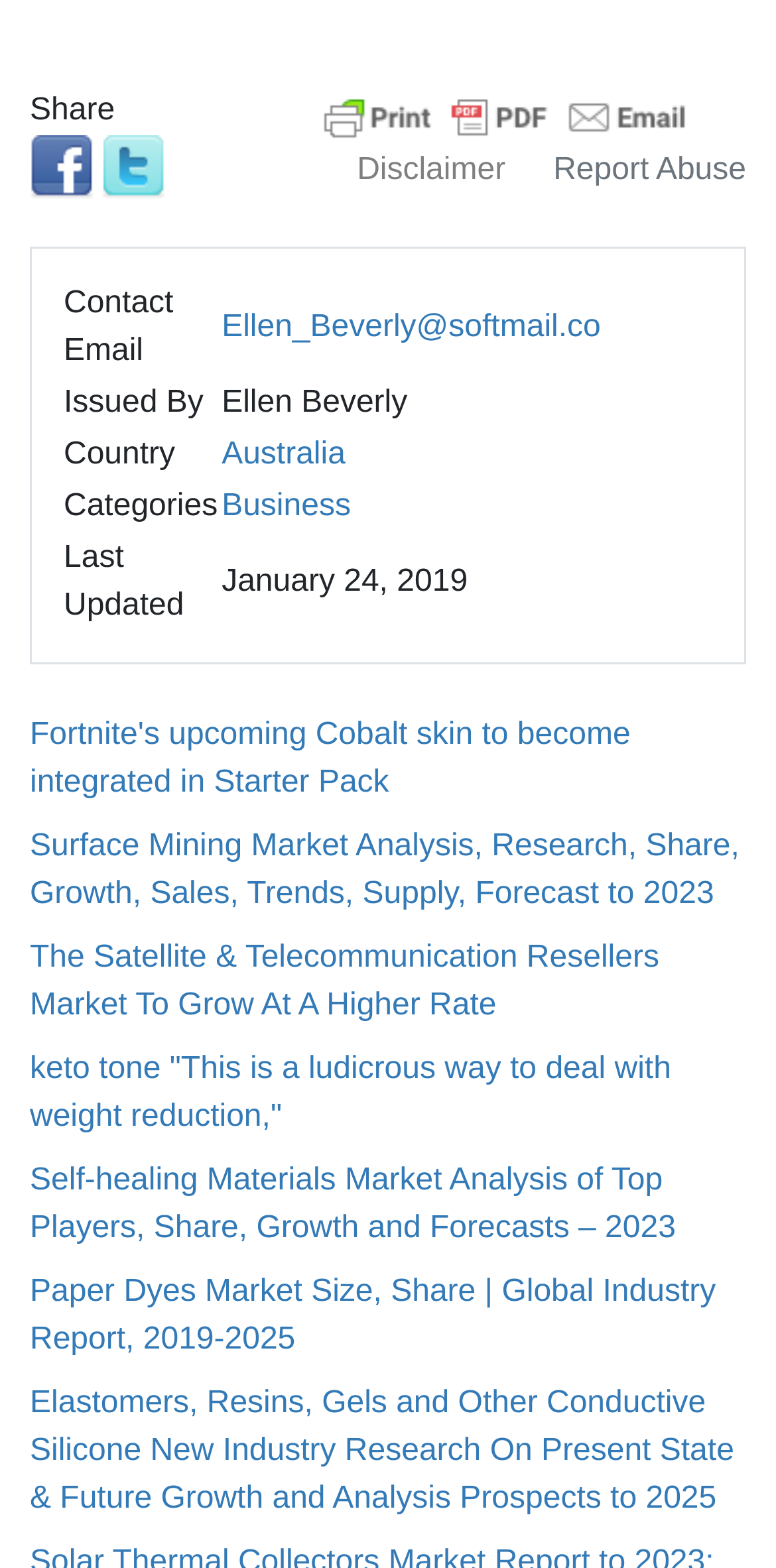Please determine the bounding box coordinates for the element with the description: "Australia".

[0.286, 0.279, 0.445, 0.3]